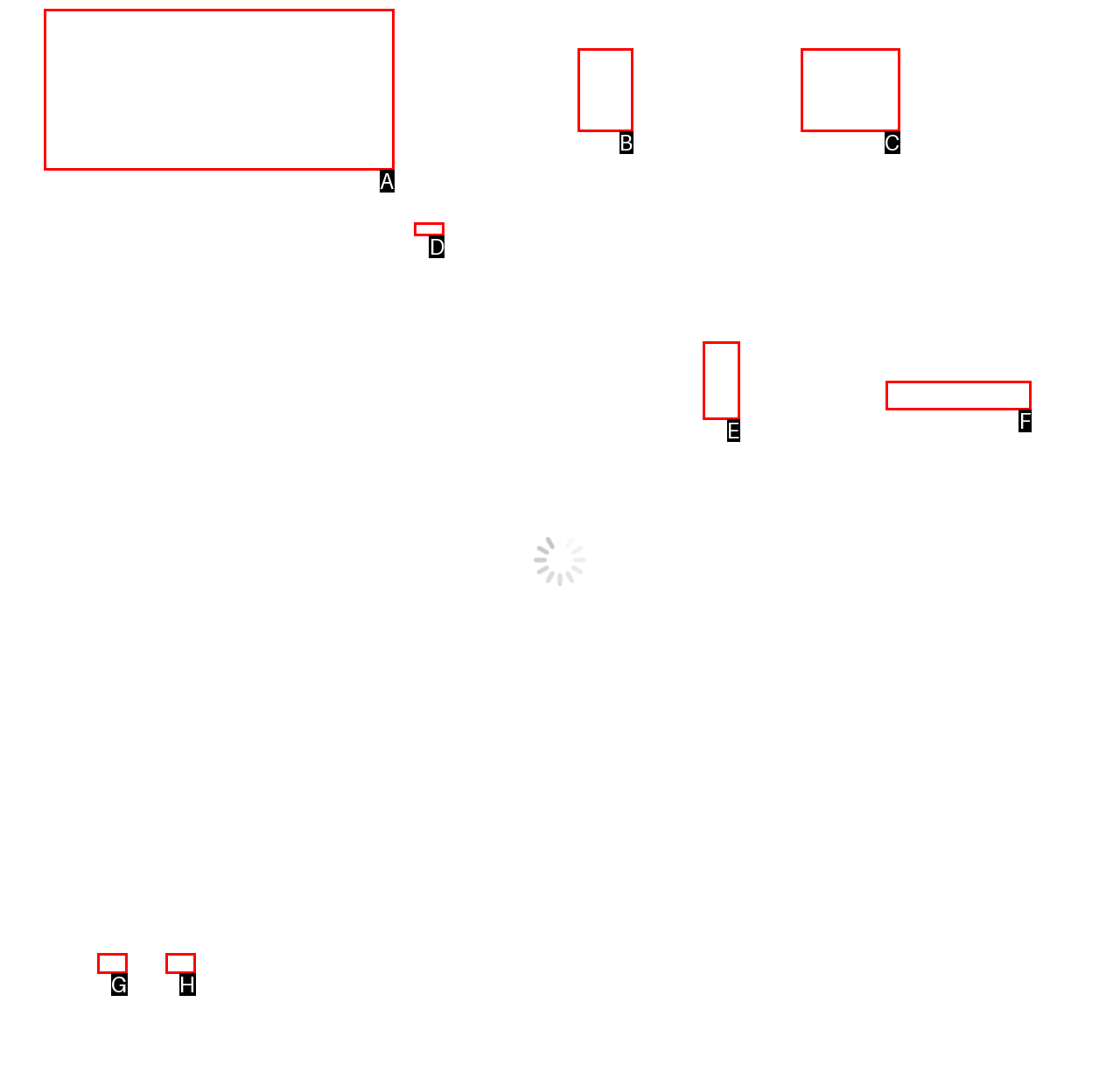Identify the HTML element that matches the description: Follow on Instagram
Respond with the letter of the correct option.

F